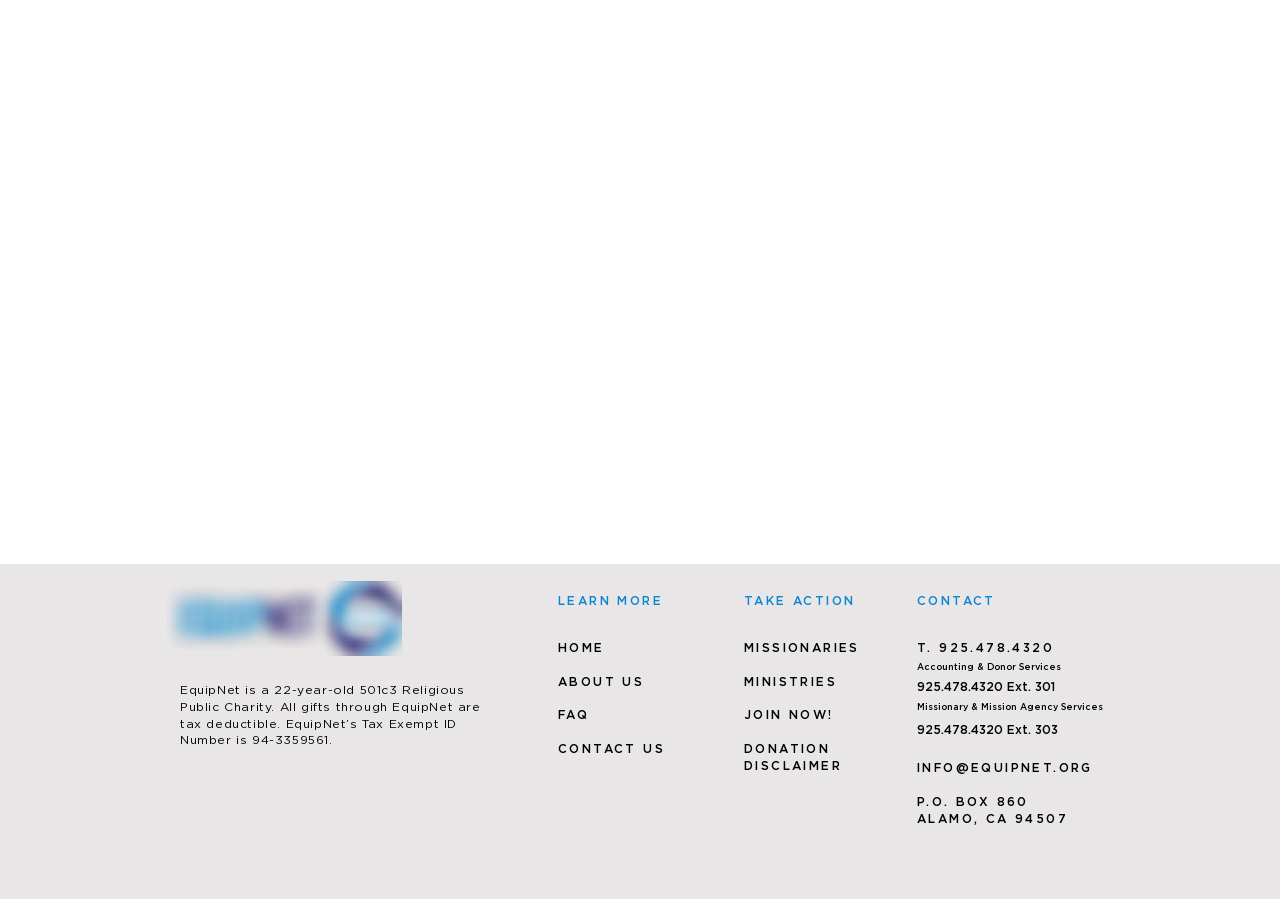Identify the bounding box coordinates of the region that needs to be clicked to carry out this instruction: "Contact via INFO@EQUIPNET.ORG". Provide these coordinates as four float numbers ranging from 0 to 1, i.e., [left, top, right, bottom].

[0.716, 0.846, 0.854, 0.862]